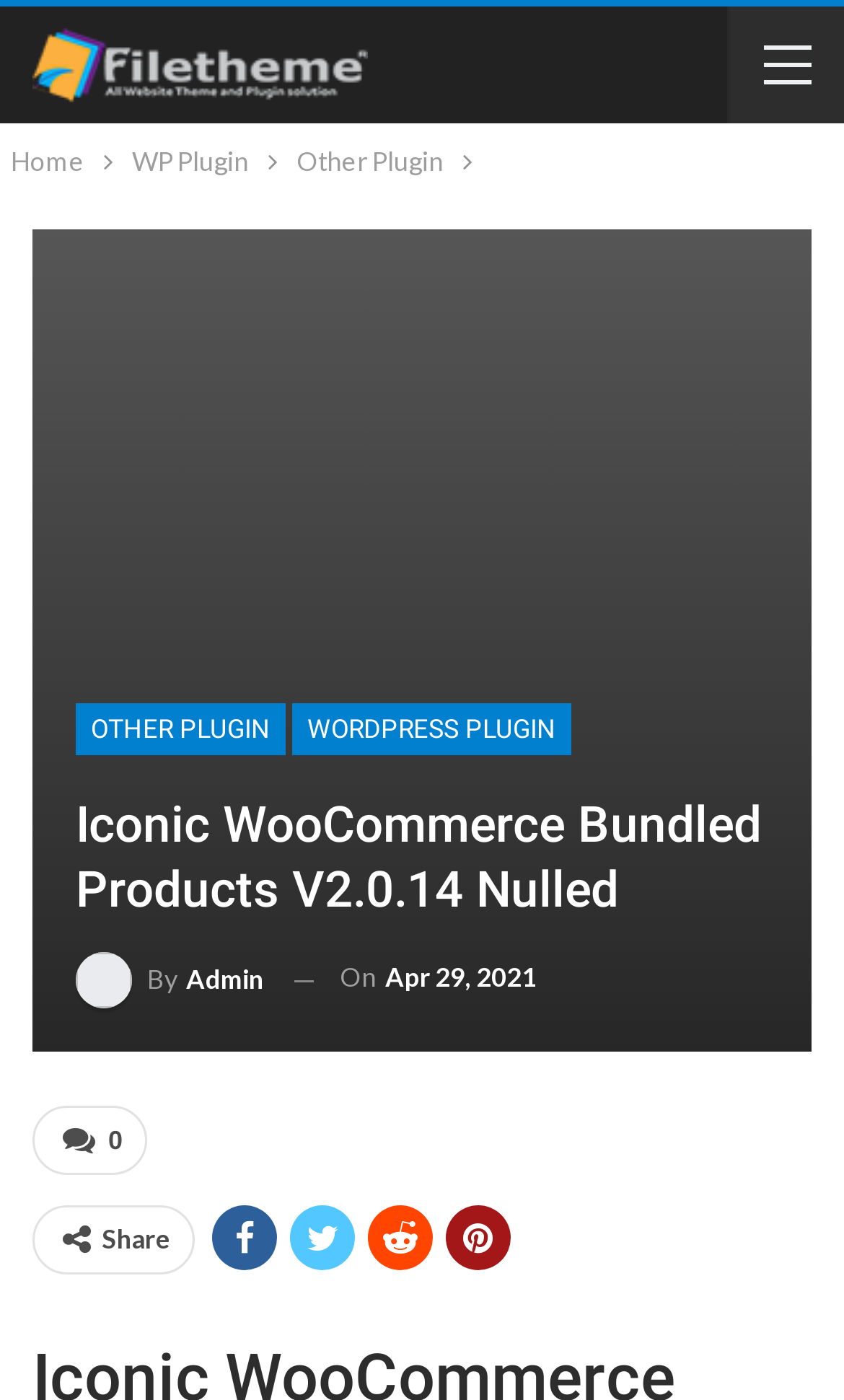What is the version of the plugin?
Refer to the screenshot and respond with a concise word or phrase.

2.0.14